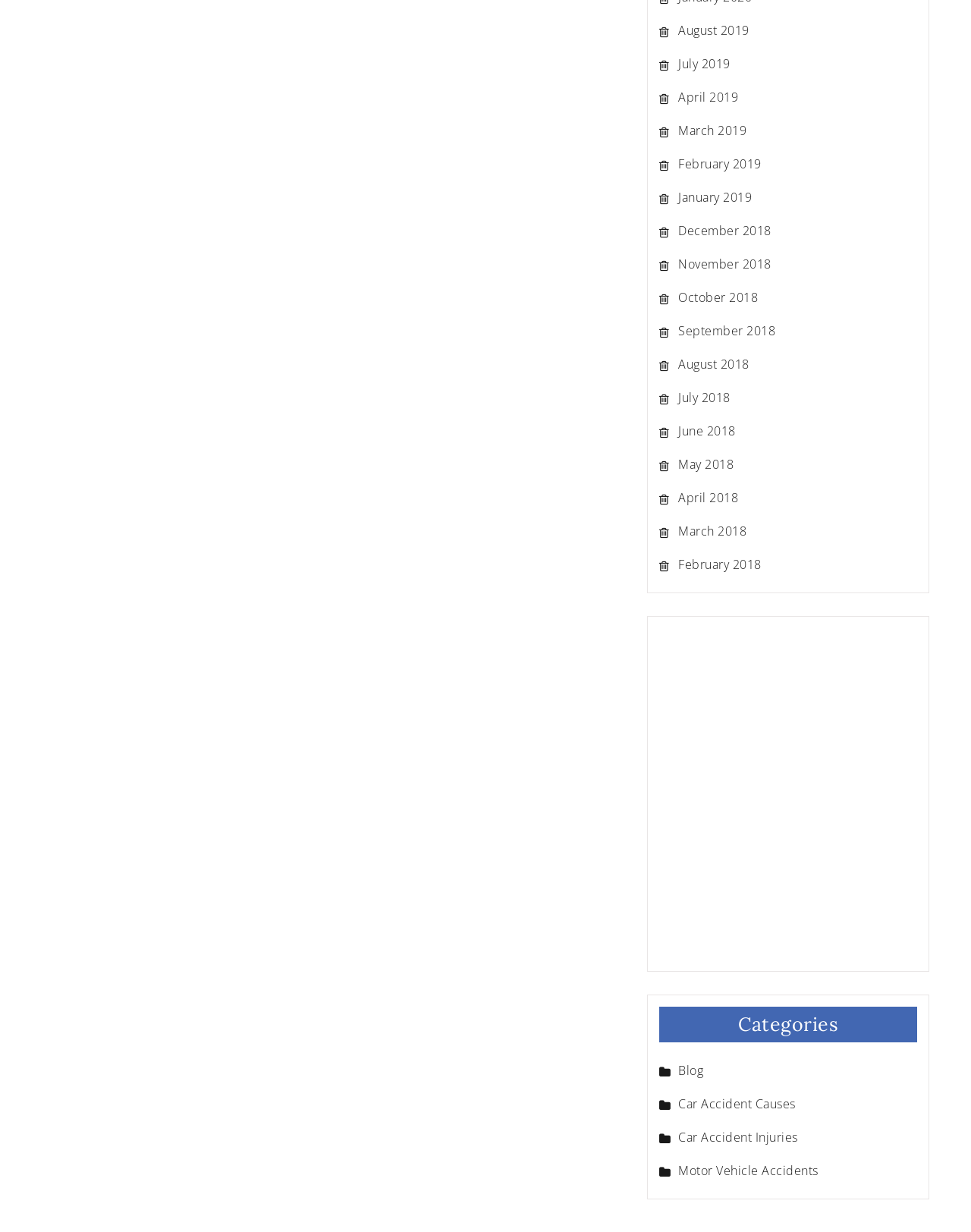Determine the bounding box for the HTML element described here: "Advice". The coordinates should be given as [left, top, right, bottom] with each number being a float between 0 and 1.

None